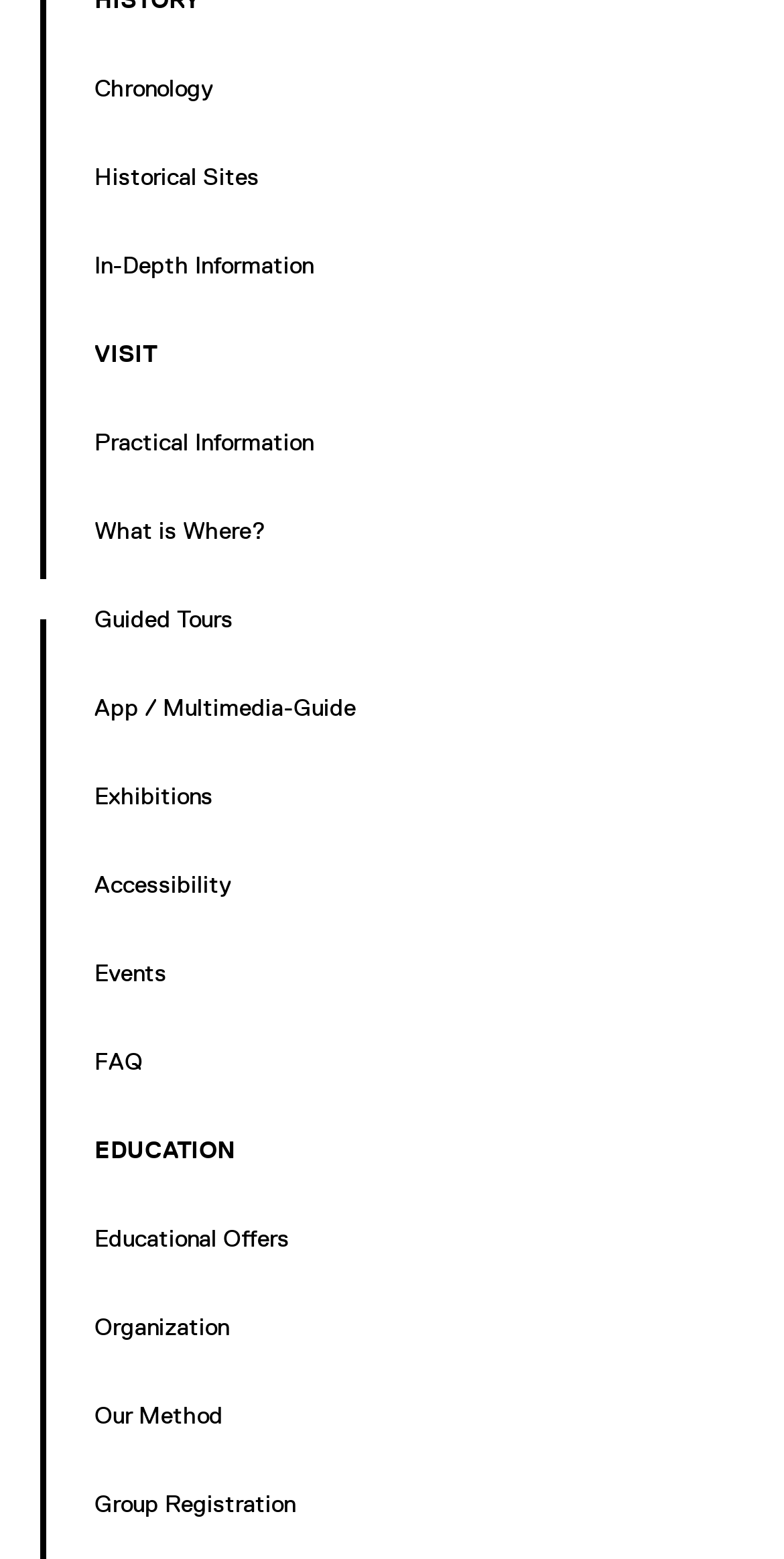Provide a one-word or brief phrase answer to the question:
What is the second heading on the webpage?

EDUCATION